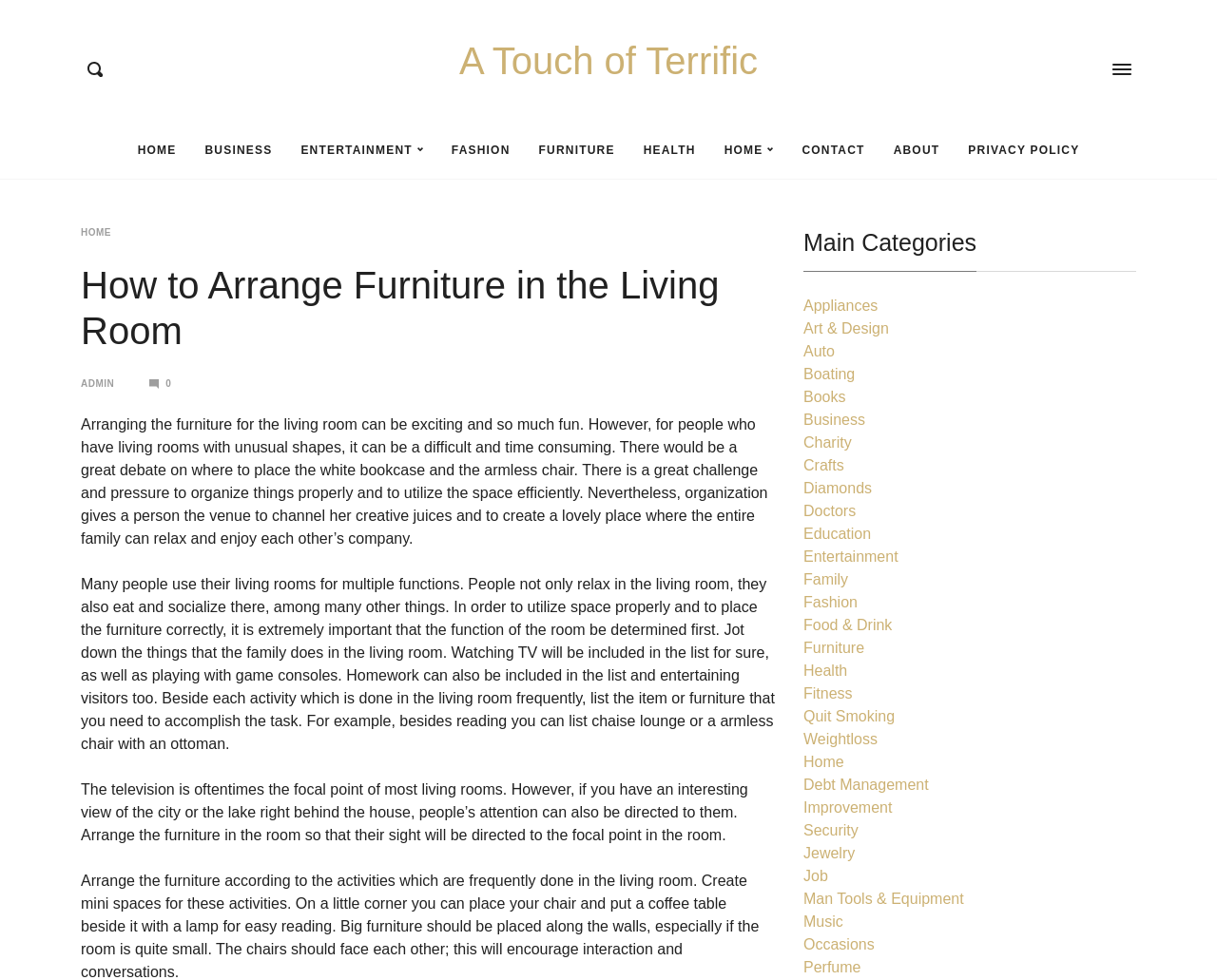Show the bounding box coordinates for the element that needs to be clicked to execute the following instruction: "Click on the 'FURNITURE' link". Provide the coordinates in the form of four float numbers between 0 and 1, i.e., [left, top, right, bottom].

[0.431, 0.124, 0.517, 0.182]